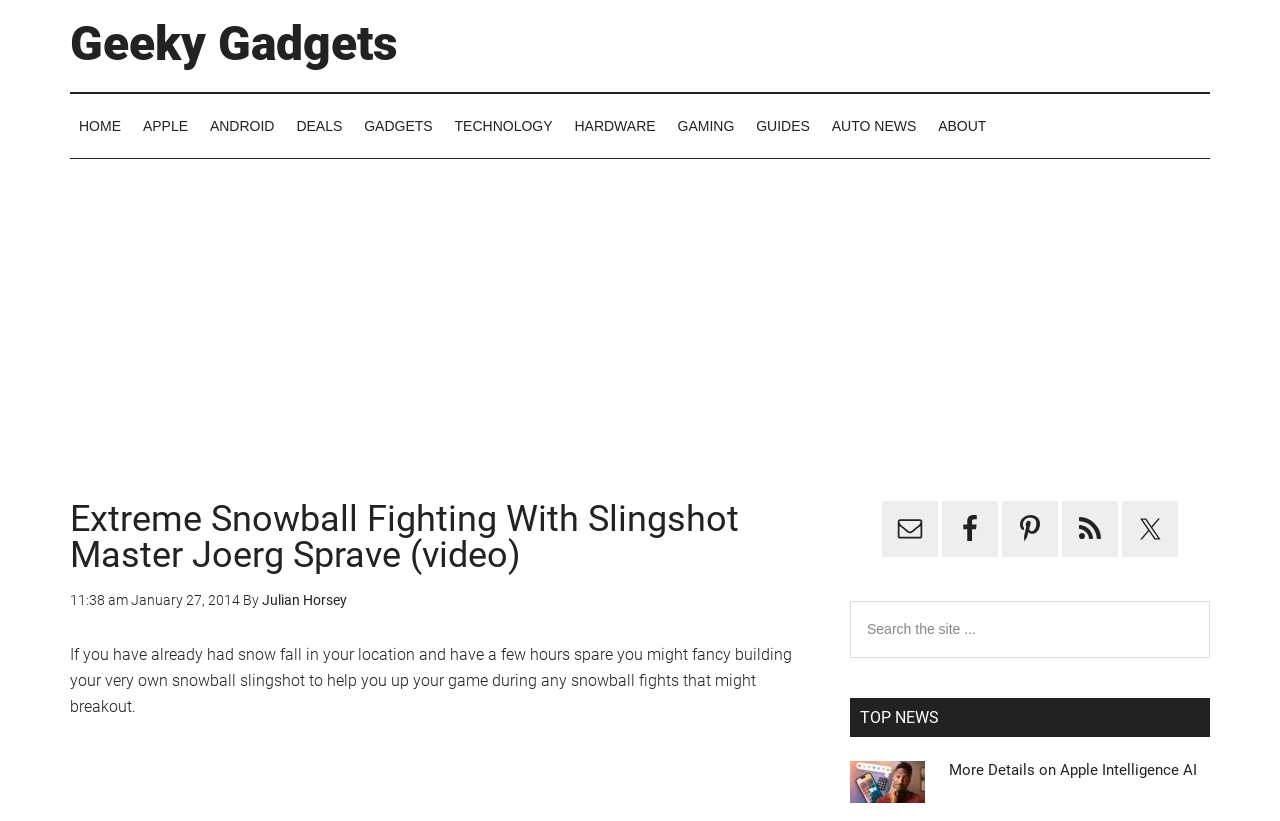Provide a brief response to the question using a single word or phrase: 
What social media platforms are available for subscription?

Facebook, Twitter, Pinterest, RSS